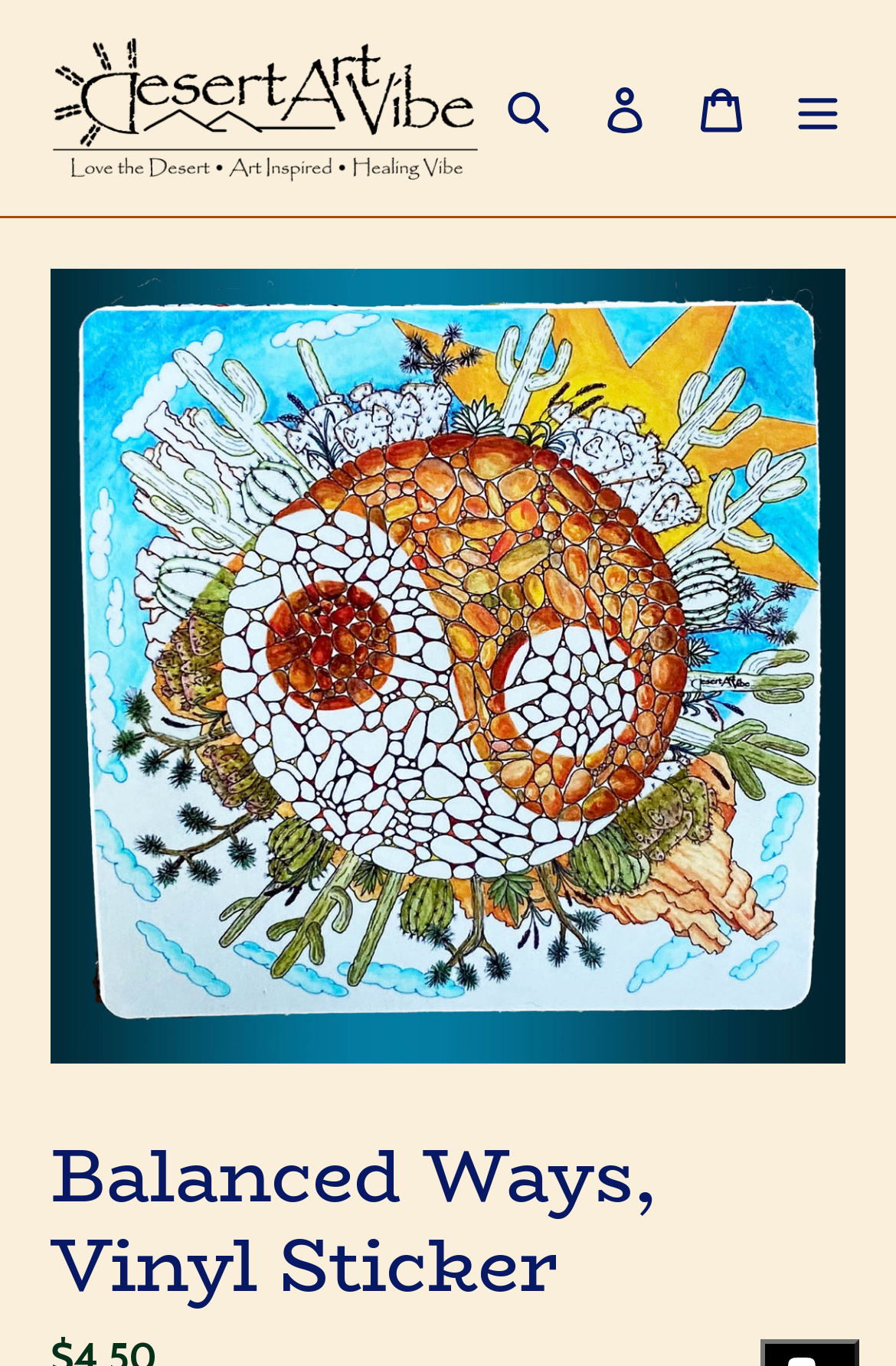Bounding box coordinates are specified in the format (top-left x, top-left y, bottom-right x, bottom-right y). All values are floating point numbers bounded between 0 and 1. Please provide the bounding box coordinate of the region this sentence describes: Log in

[0.644, 0.044, 0.751, 0.115]